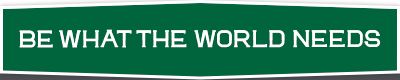Refer to the image and answer the question with as much detail as possible: What is the font style of the text?

The text's clean and modern font contributes to its impactful presentation, making it an engaging focal point for audiences, which suggests that the font style is clean and modern.